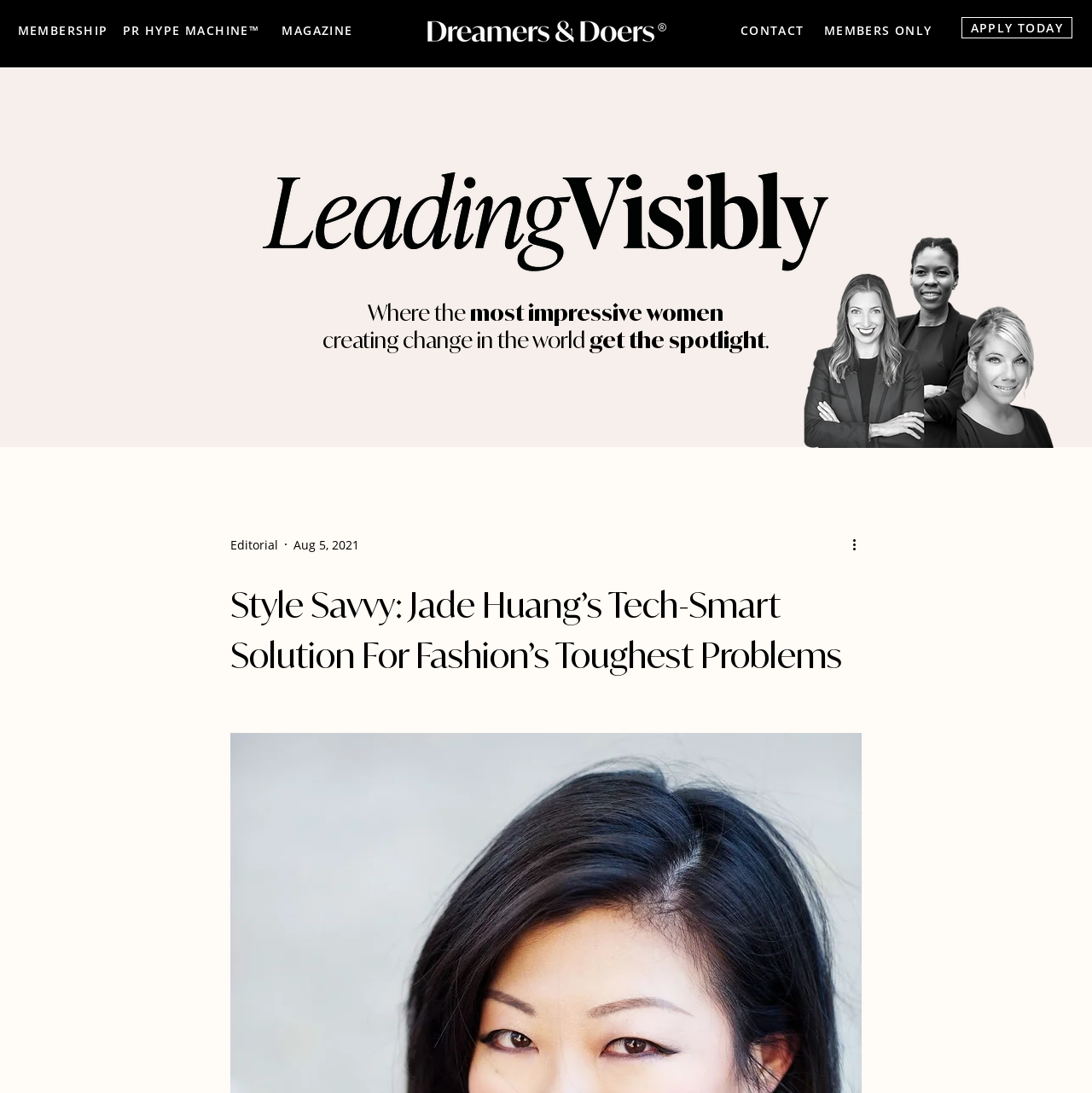Determine the bounding box coordinates of the region to click in order to accomplish the following instruction: "Click on MEMBERSHIP". Provide the coordinates as four float numbers between 0 and 1, specifically [left, top, right, bottom].

[0.015, 0.012, 0.109, 0.043]